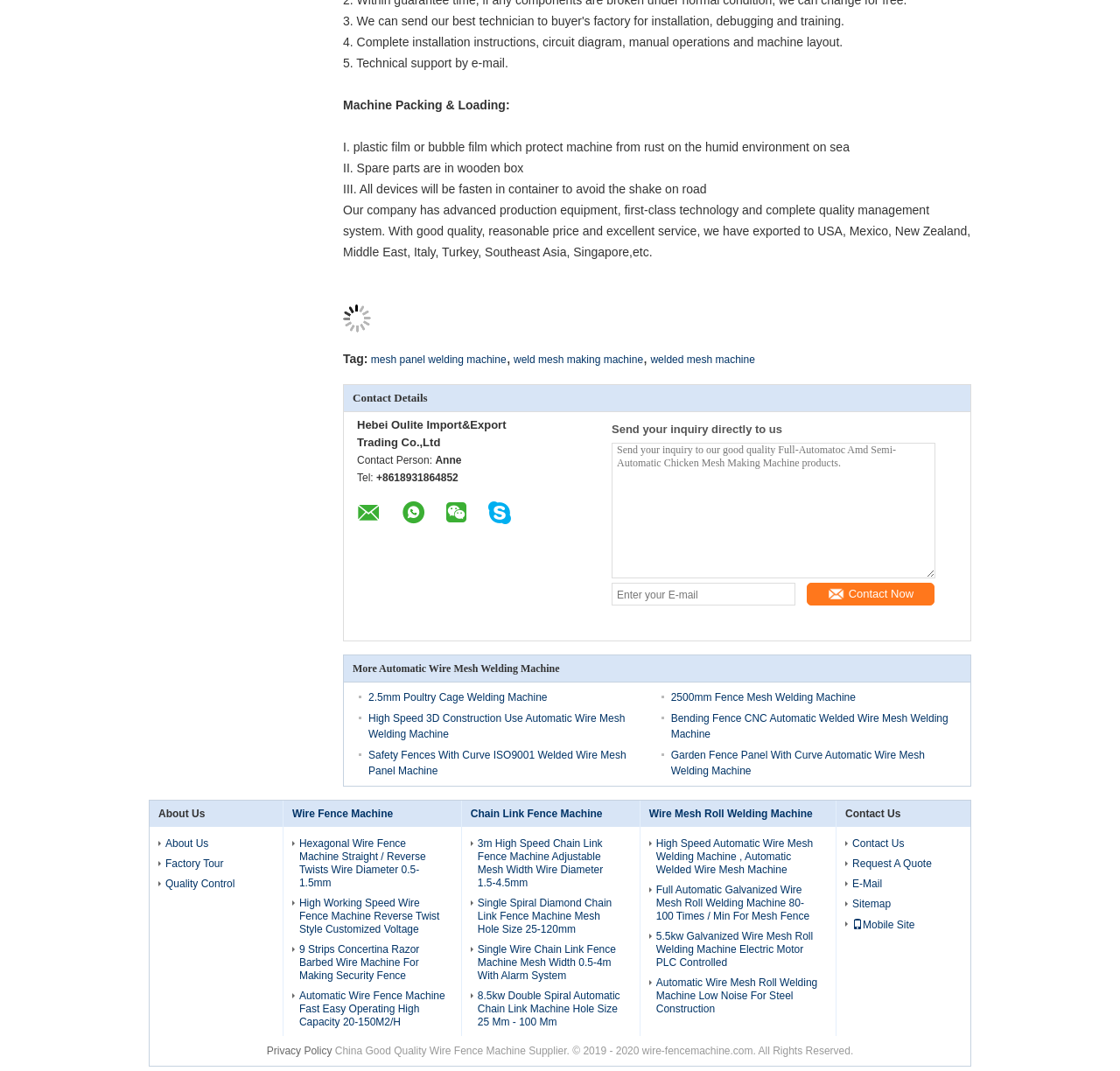Carefully observe the image and respond to the question with a detailed answer:
Where has the company exported its products to?

According to the webpage, the company has exported its products to several countries, including USA, Mexico, New Zealand, Middle East, Italy, Turkey, Southeast Asia, and Singapore.